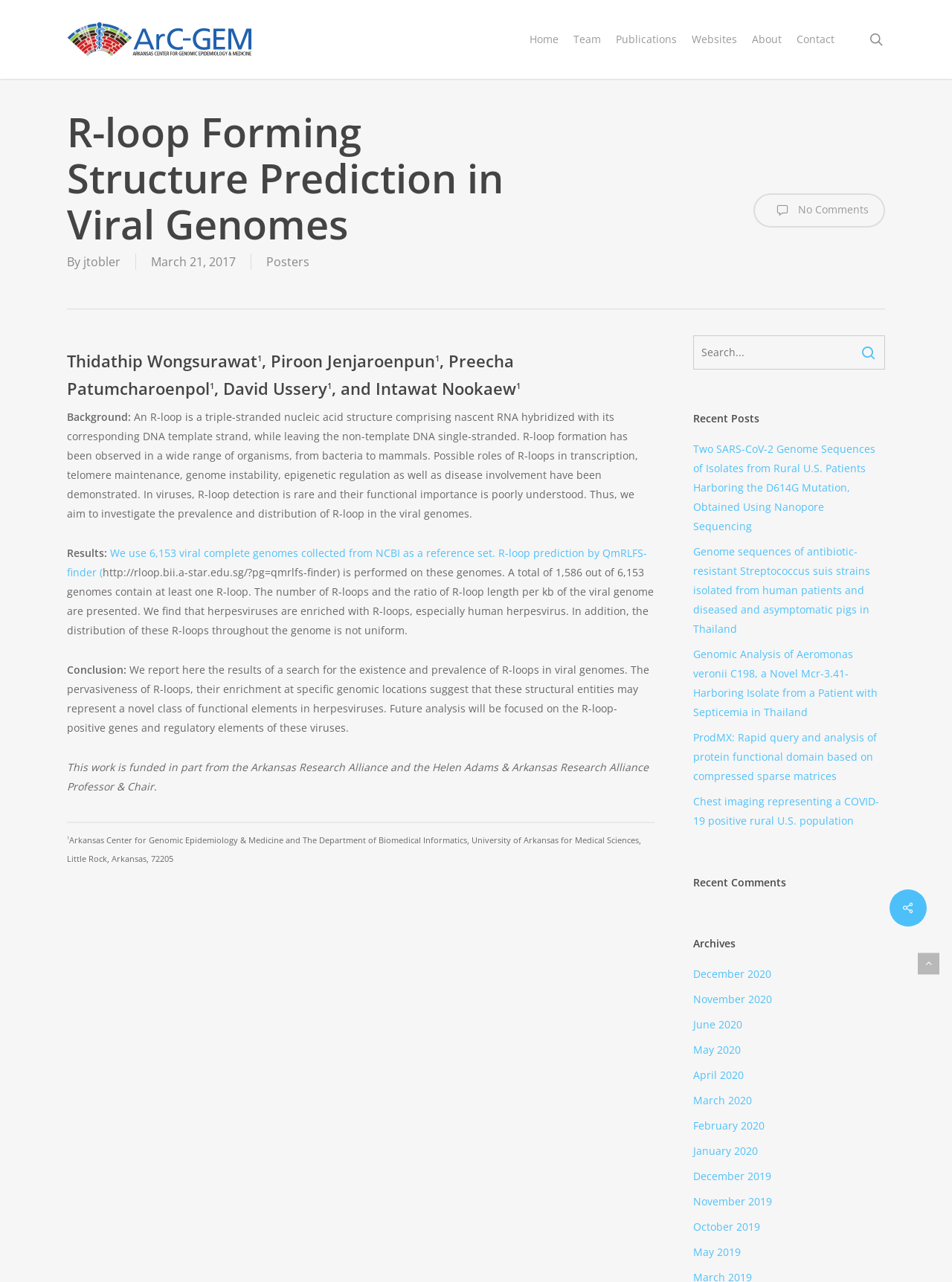Please find the bounding box coordinates of the element that you should click to achieve the following instruction: "Click on the 'Contact' link". The coordinates should be presented as four float numbers between 0 and 1: [left, top, right, bottom].

[0.829, 0.027, 0.884, 0.035]